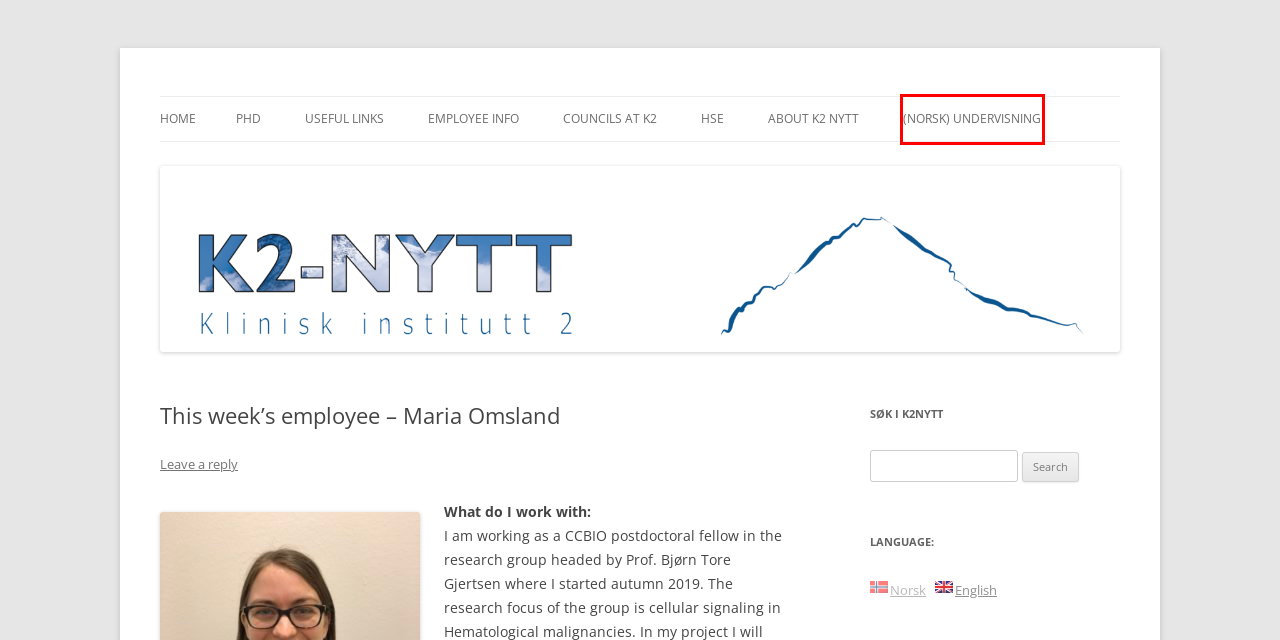Examine the screenshot of a webpage with a red rectangle bounding box. Select the most accurate webpage description that matches the new webpage after clicking the element within the bounding box. Here are the candidates:
A. Ukens ansatt – Maria Omsland | K2 Nytt
B. Reaserch groups | K2 Nytt
C. About K2 Nytt | K2 Nytt
D. Councils at K2 | K2 Nytt
E. HSE | K2 Nytt
F. (Norsk) Undervisning | K2 Nytt
G. Forms and templates | K2 Nytt
H. Welcome to K2 | K2 Nytt

F